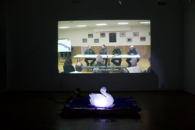What is the theme hinted at by the installation?
Carefully analyze the image and provide a thorough answer to the question.

The juxtaposition of the organic form of the swan against the structured presentation of the projected video hints at themes of nature versus culture or the coexistence of simplicity and complexity in artistic discourse.